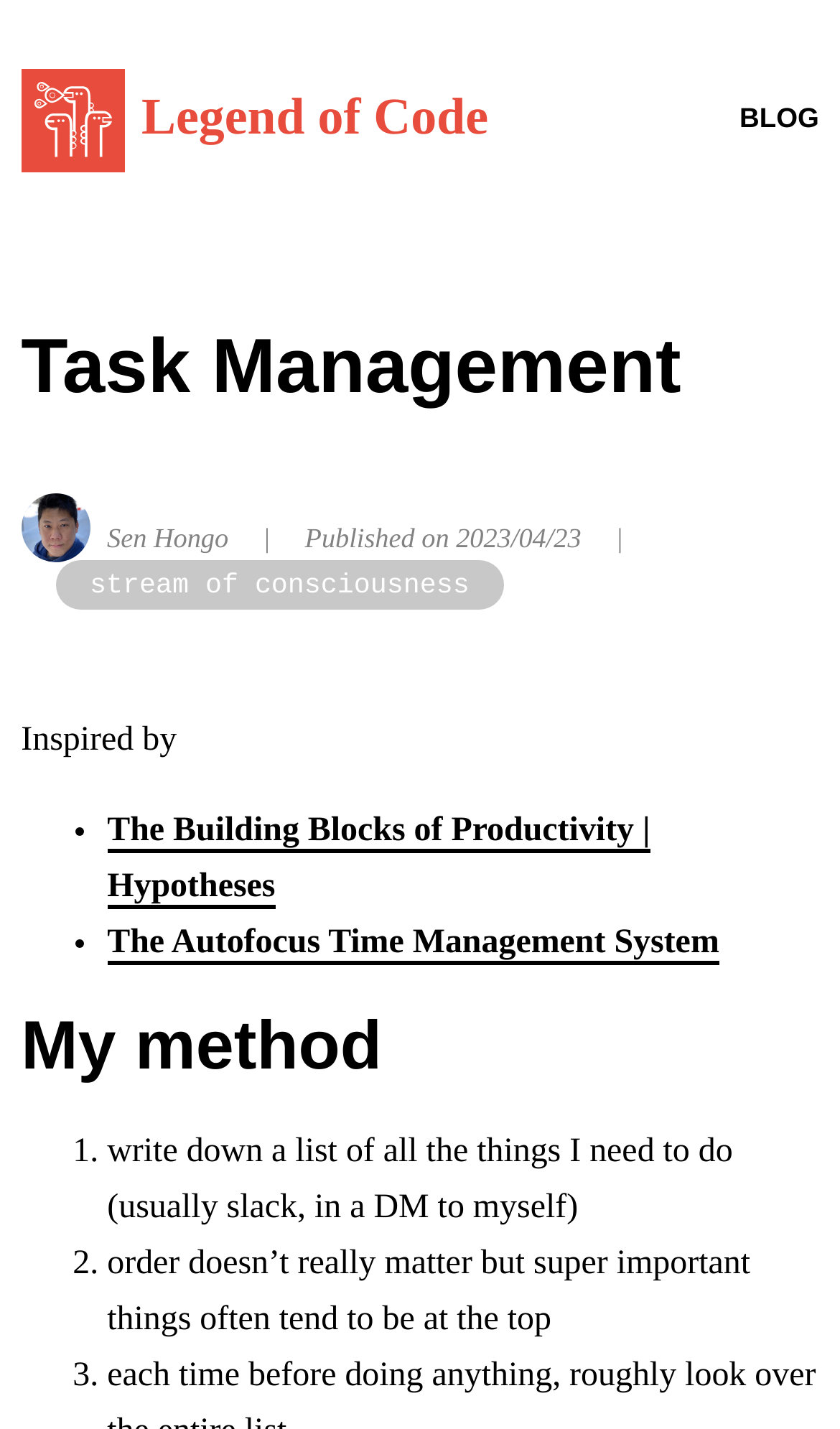Determine the bounding box of the UI element mentioned here: "The Autofocus Time Management System". The coordinates must be in the format [left, top, right, bottom] with values ranging from 0 to 1.

[0.128, 0.646, 0.856, 0.675]